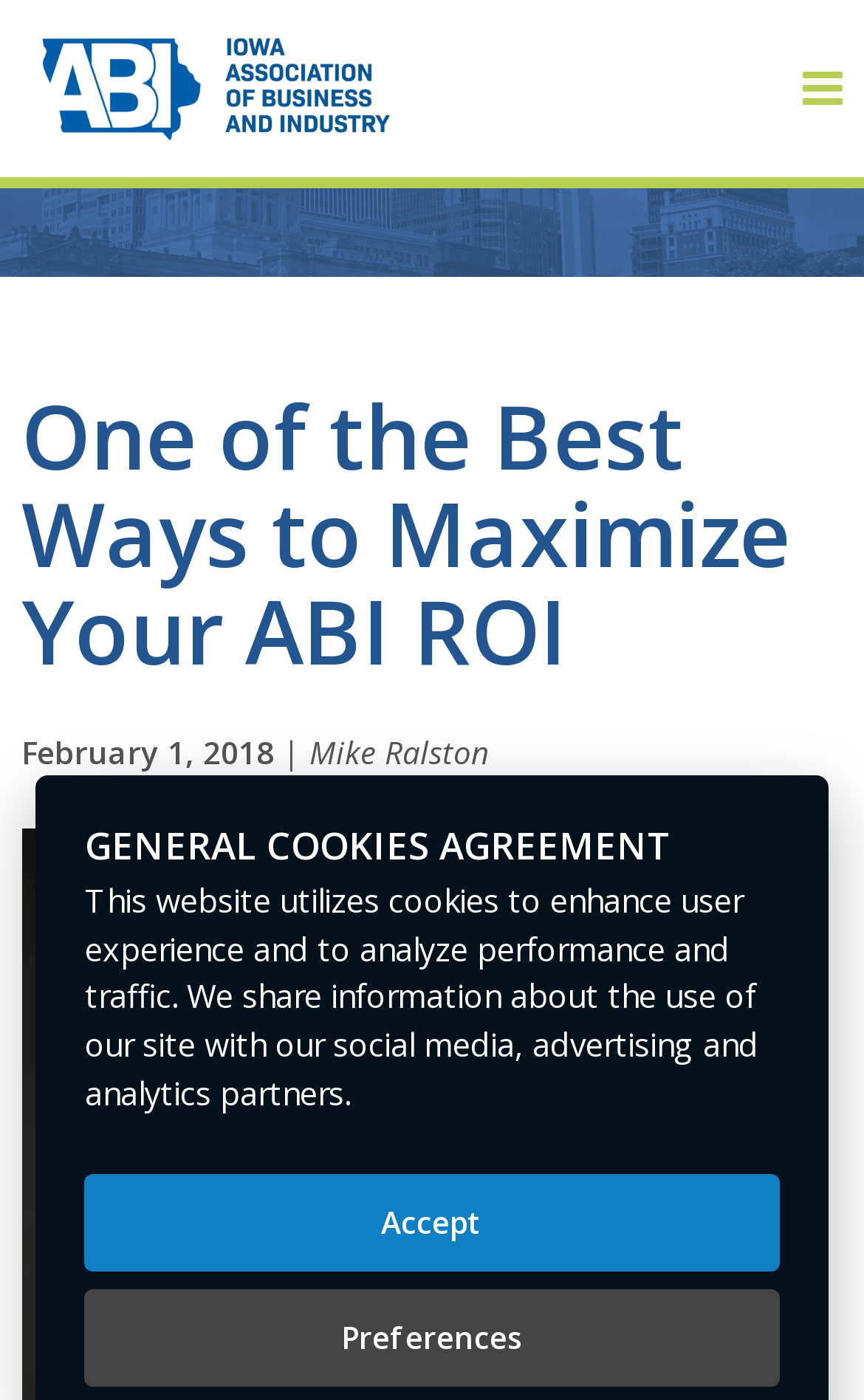Specify the bounding box coordinates of the region I need to click to perform the following instruction: "Search for something". The coordinates must be four float numbers in the range of 0 to 1, i.e., [left, top, right, bottom].

[0.264, 0.209, 0.775, 0.302]